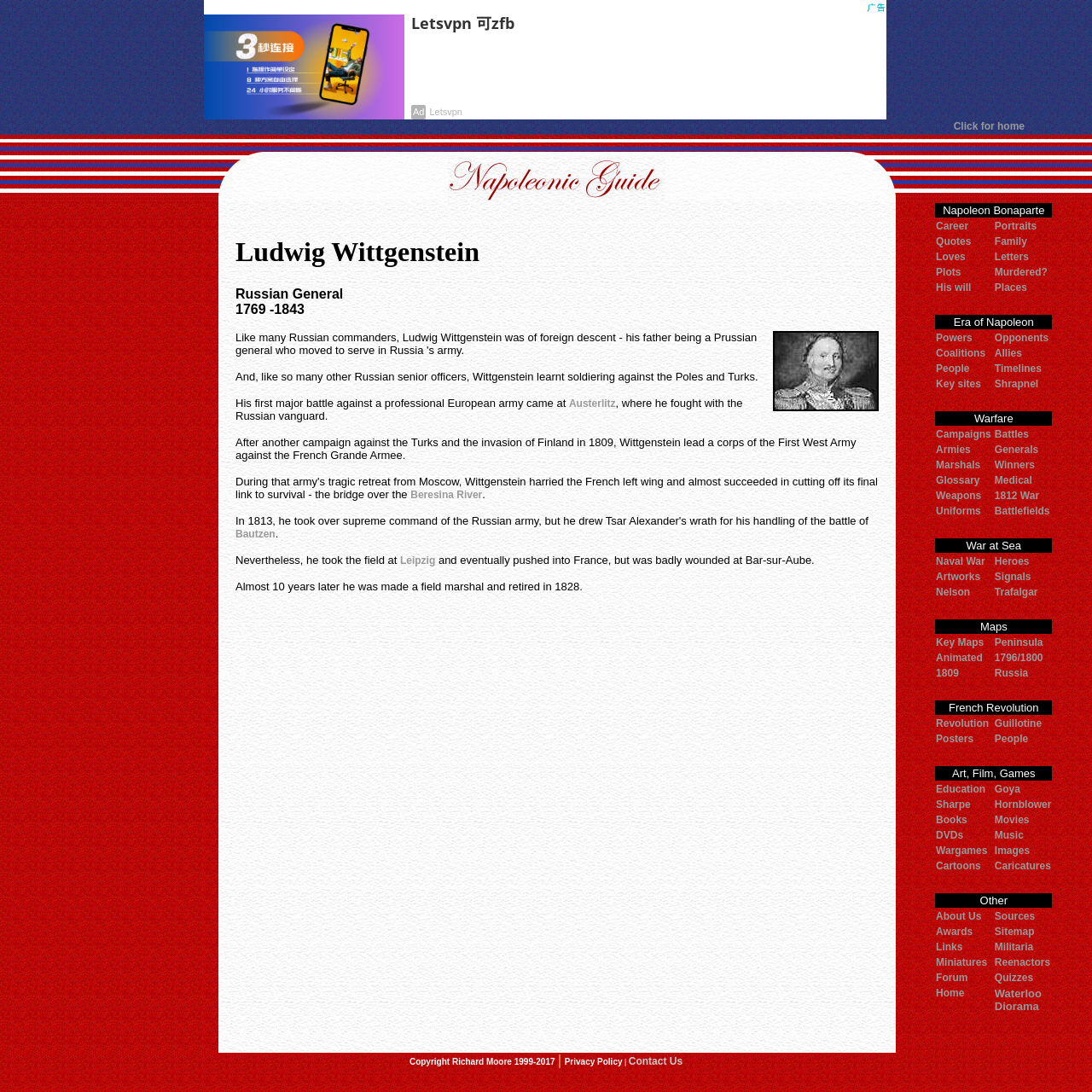What river did Ludwig Wittgenstein almost cut off the French army's link to?
Give a detailed response to the question by analyzing the screenshot.

The webpage describes Ludwig Wittgenstein's actions during the French army's retreat from Moscow, stating that he harried the French left wing and almost succeeded in cutting off its final link to survival - the bridge over the Beresina River.